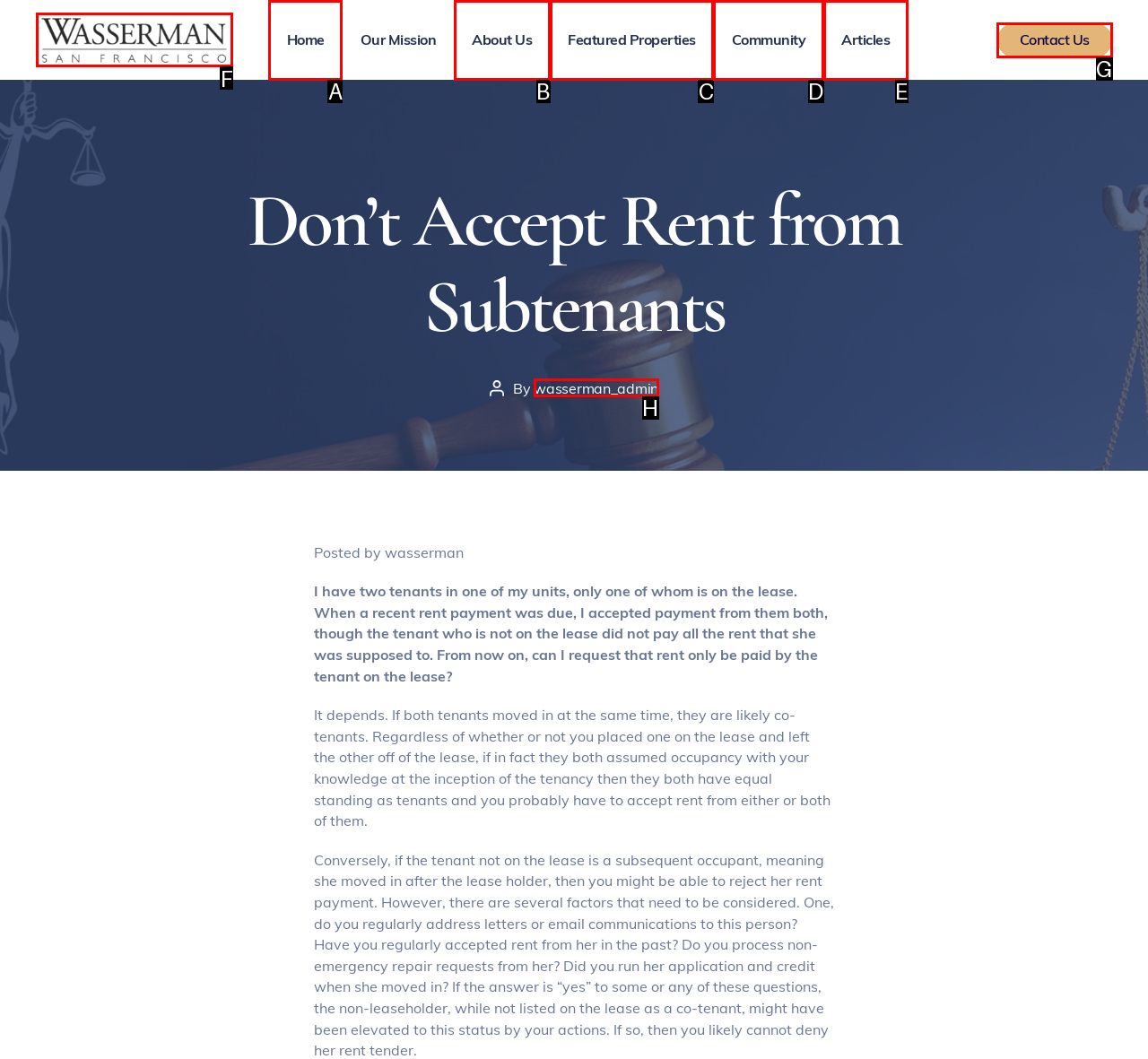Pick the HTML element that corresponds to the description: wasserman_admin
Answer with the letter of the correct option from the given choices directly.

H